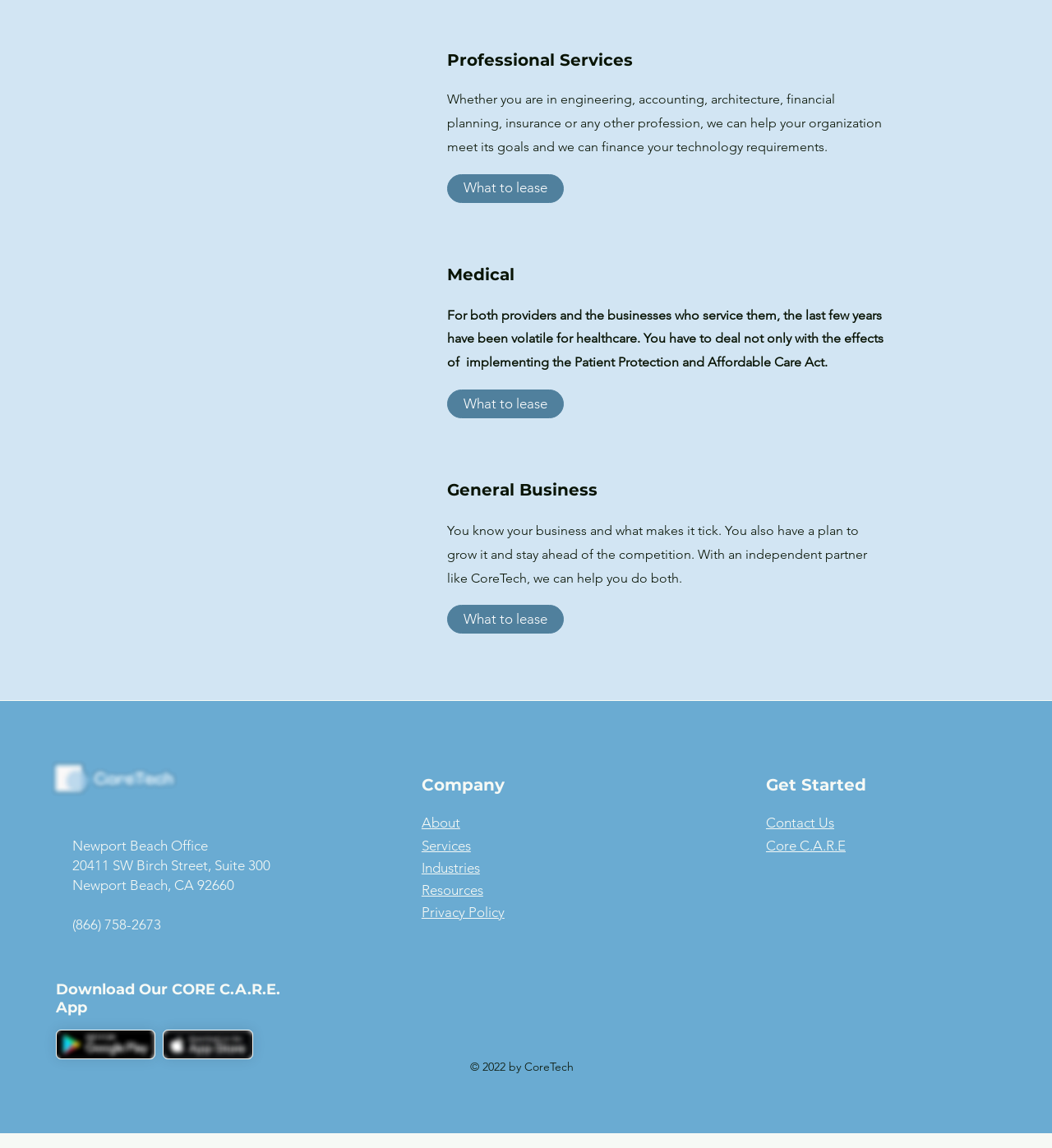Specify the bounding box coordinates (top-left x, top-left y, bottom-right x, bottom-right y) of the UI element in the screenshot that matches this description: HOME

None